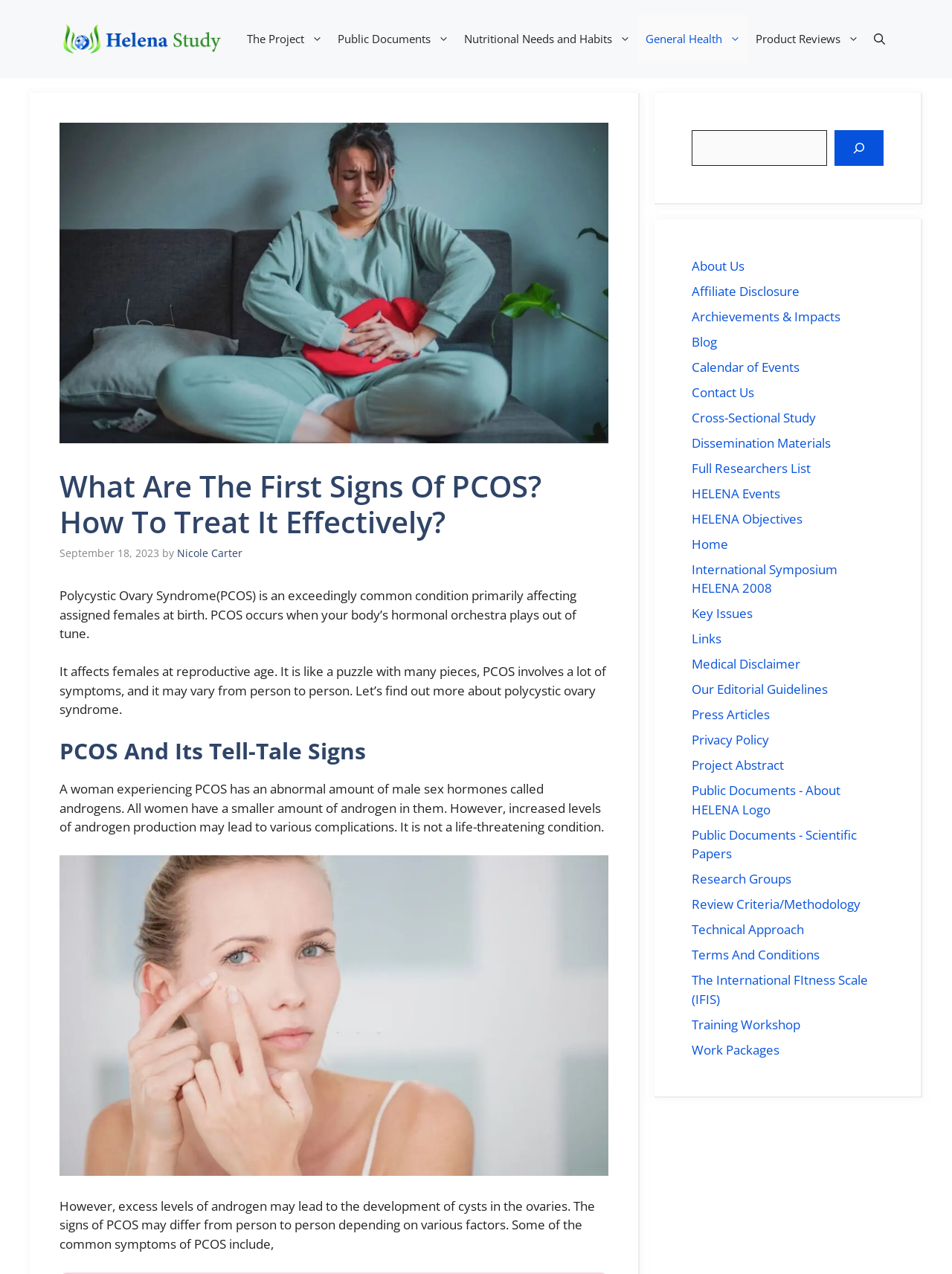Locate the bounding box coordinates of the area where you should click to accomplish the instruction: "Search for something".

[0.727, 0.102, 0.928, 0.13]